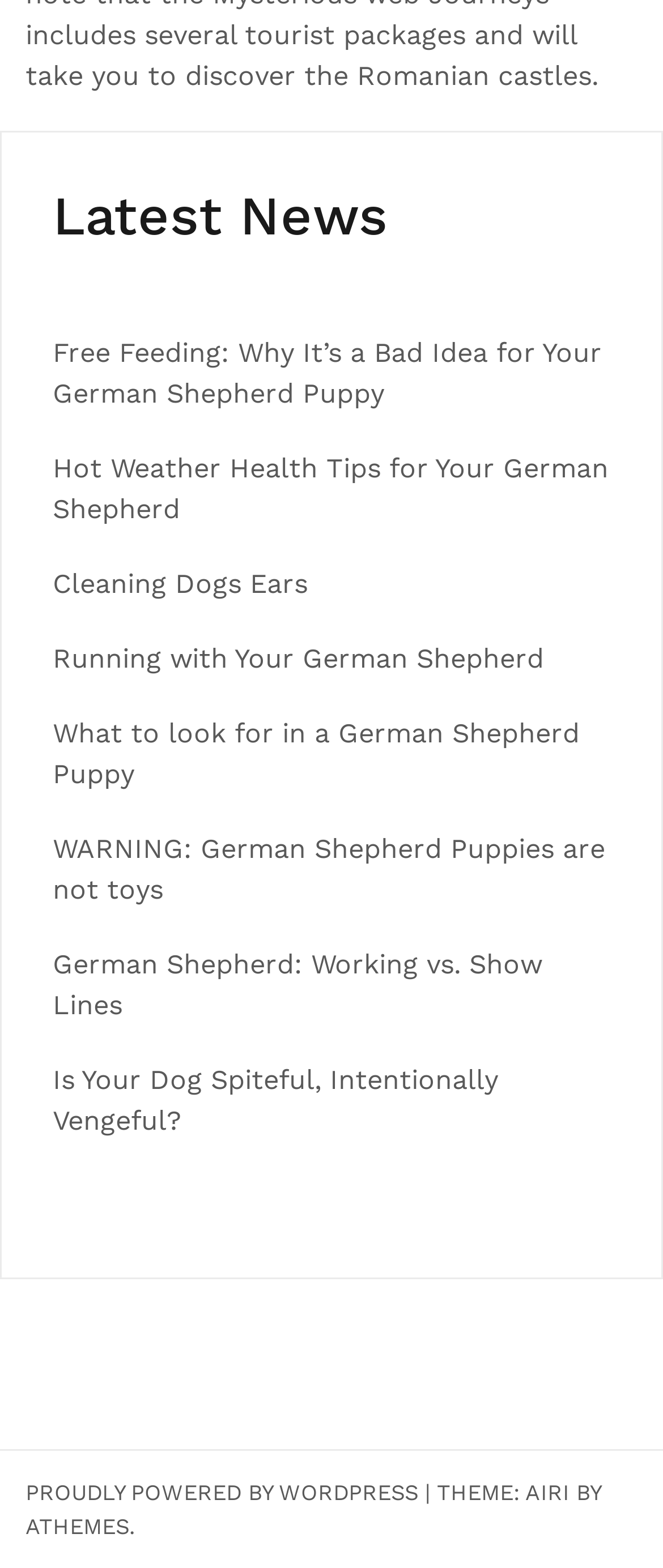Provide the bounding box coordinates of the UI element this sentence describes: "Running with Your German Shepherd".

[0.079, 0.41, 0.821, 0.431]